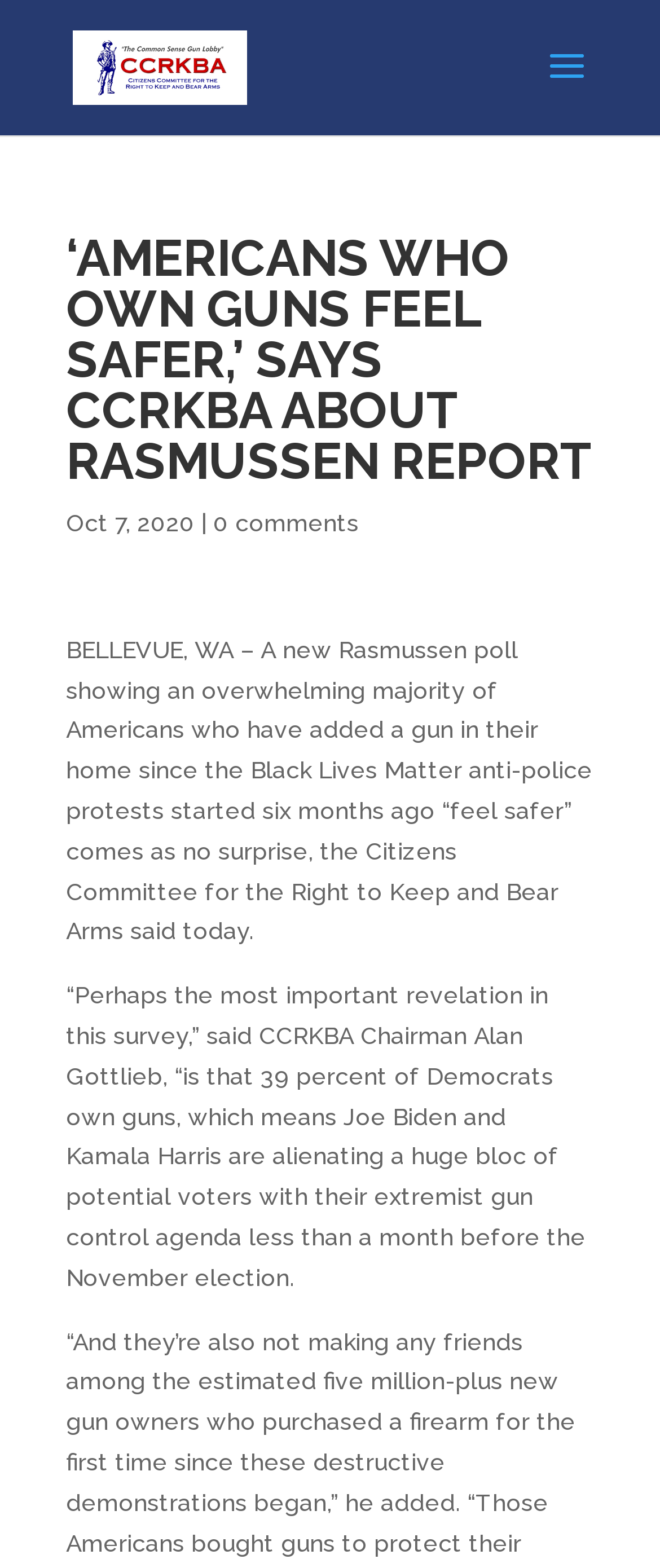Articulate a detailed summary of the webpage's content and design.

The webpage appears to be an article or news post from the Citizens Committee for the Right to Keep and Bear Arms. At the top, there is a logo of the organization, accompanied by a link to the committee's website. Below the logo, there is a heading that reads "‘AMERICANS WHO OWN GUNS FEEL SAFER,’ SAYS CCRKBA ABOUT RASMUSSEN REPORT". 

To the right of the heading, there is a date "Oct 7, 2020" followed by a vertical line and a link that reads "0 comments". The main content of the article is divided into two paragraphs. The first paragraph discusses a Rasmussen poll that shows a majority of Americans who have added a gun to their home since the Black Lives Matter anti-police protests started six months ago feel safer. 

The second paragraph quotes the CCRKBA Chairman Alan Gottlieb, who highlights that 39 percent of Democrats own guns, and that Joe Biden and Kamala Harris's extremist gun control agenda may alienate a huge bloc of potential voters before the November election. Overall, the webpage has a simple layout with a prominent heading, a logo, and two paragraphs of text.